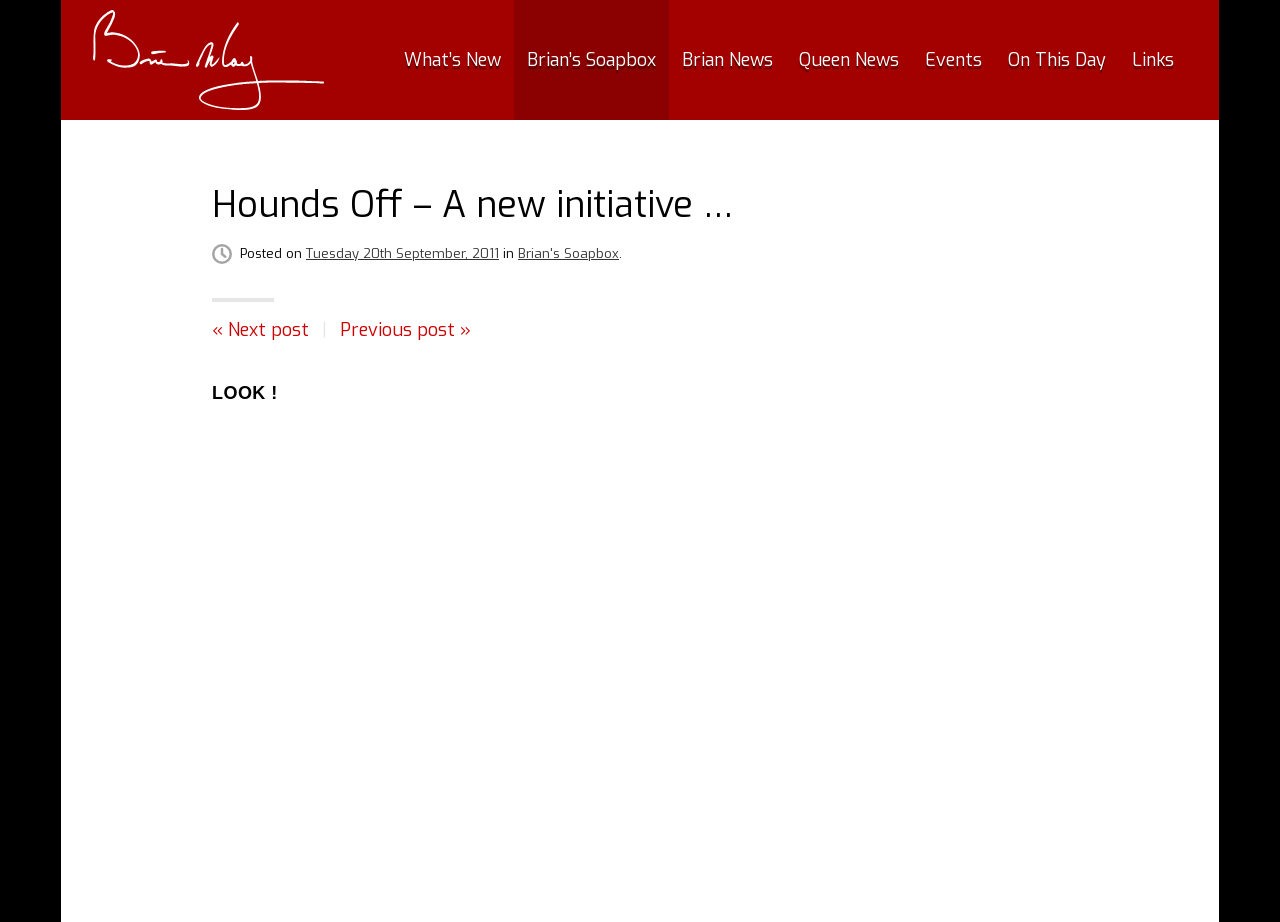Respond to the question with just a single word or phrase: 
What is the name of the website?

brianmay.com